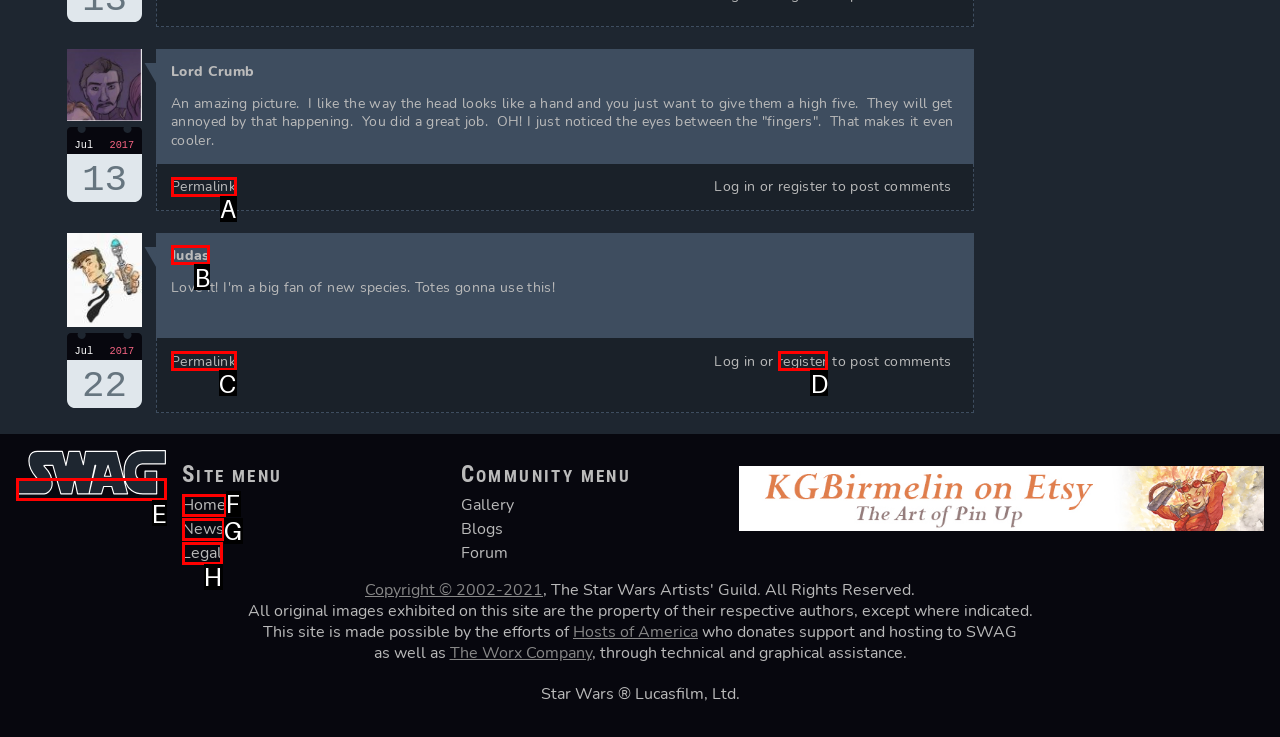Which UI element matches this description: alt="Home"?
Reply with the letter of the correct option directly.

E